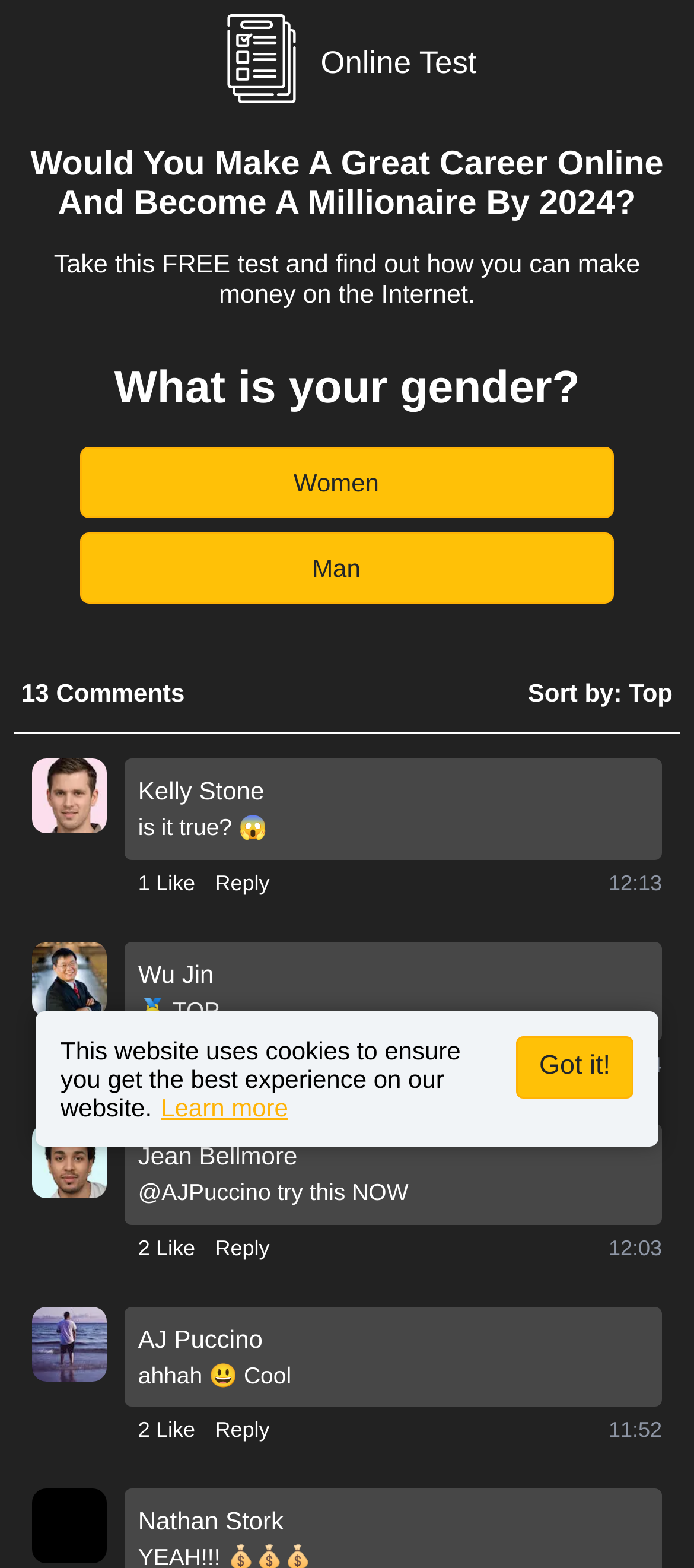Please provide the bounding box coordinates for the element that needs to be clicked to perform the following instruction: "Click the 'Like' button". The coordinates should be given as four float numbers between 0 and 1, i.e., [left, top, right, bottom].

[0.199, 0.669, 0.255, 0.689]